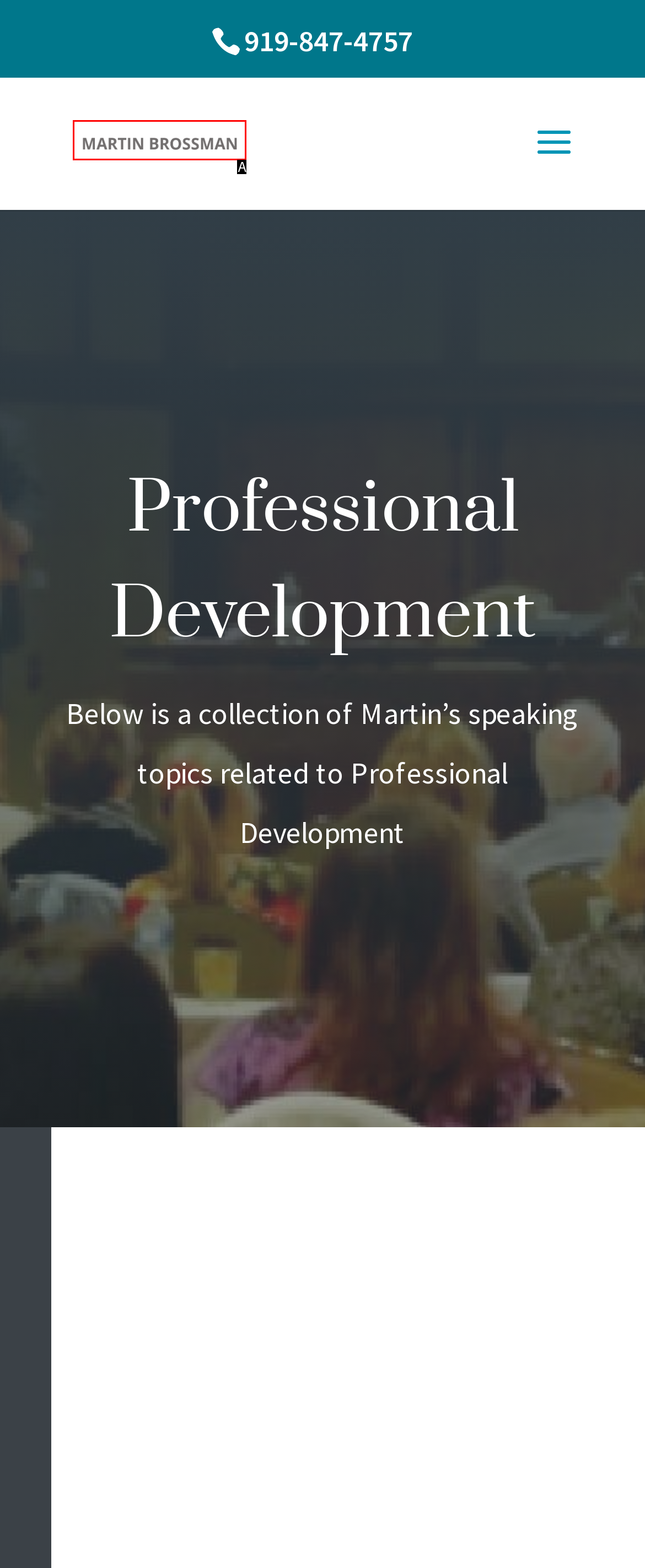Tell me which one HTML element best matches the description: alt="Martin Brossman"
Answer with the option's letter from the given choices directly.

A